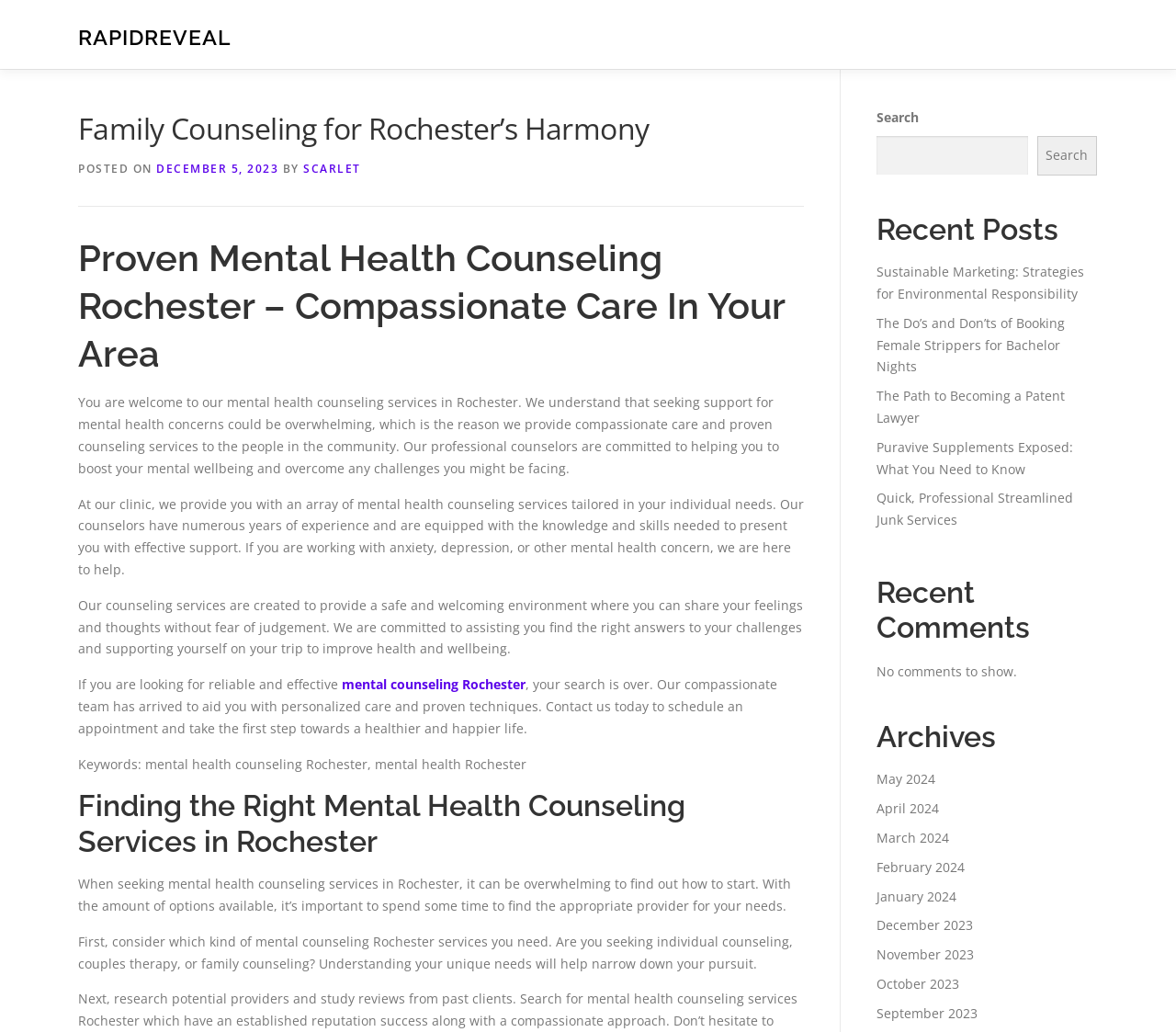How many months are listed in the archives section?
Please give a detailed and thorough answer to the question, covering all relevant points.

The archives section is located on the right side of the webpage, and it lists 12 months from May 2024 to September 2023. These months are likely the archives of the blog posts or articles published on the website.